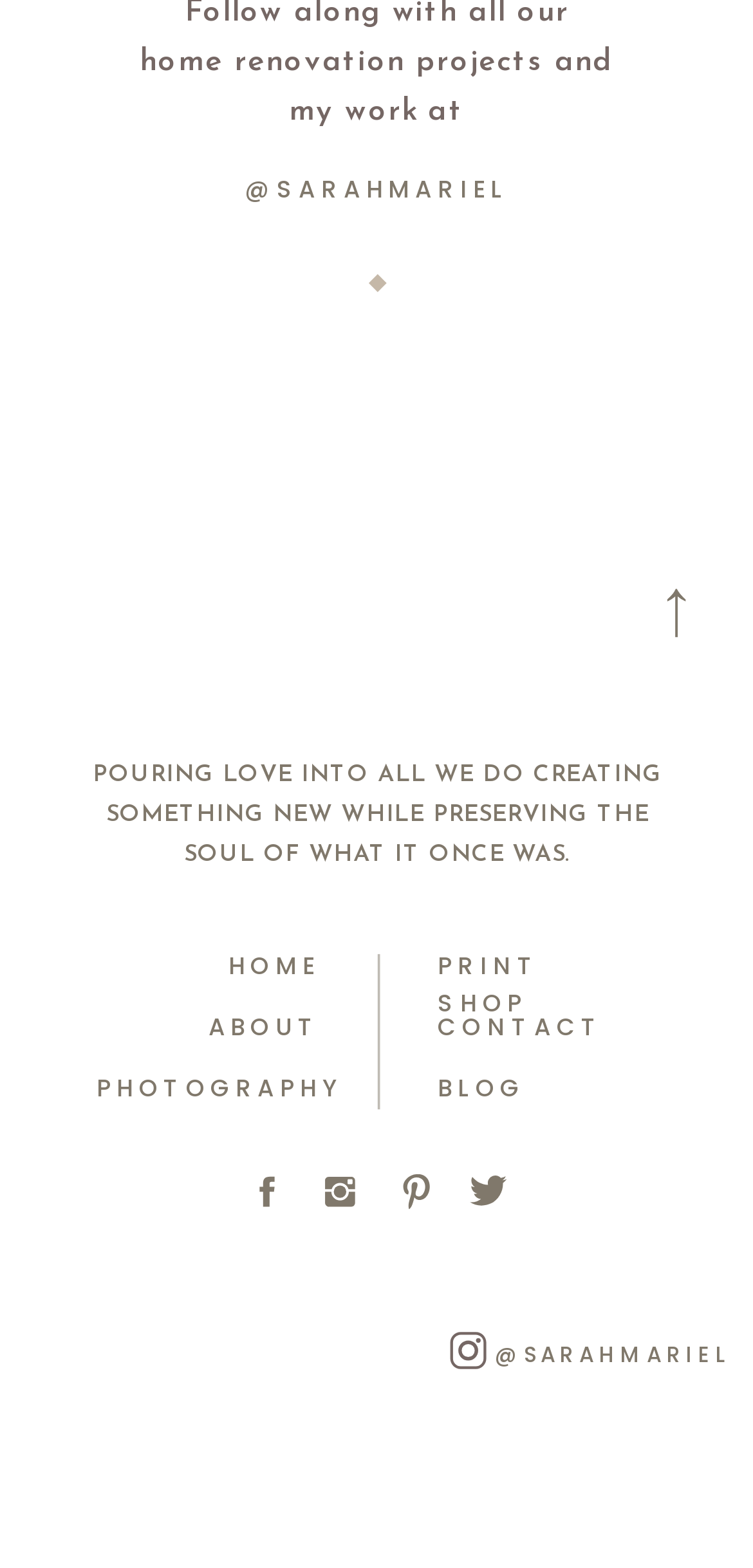Find the bounding box coordinates of the element to click in order to complete the given instruction: "Click on the 'Kogarah' location."

None